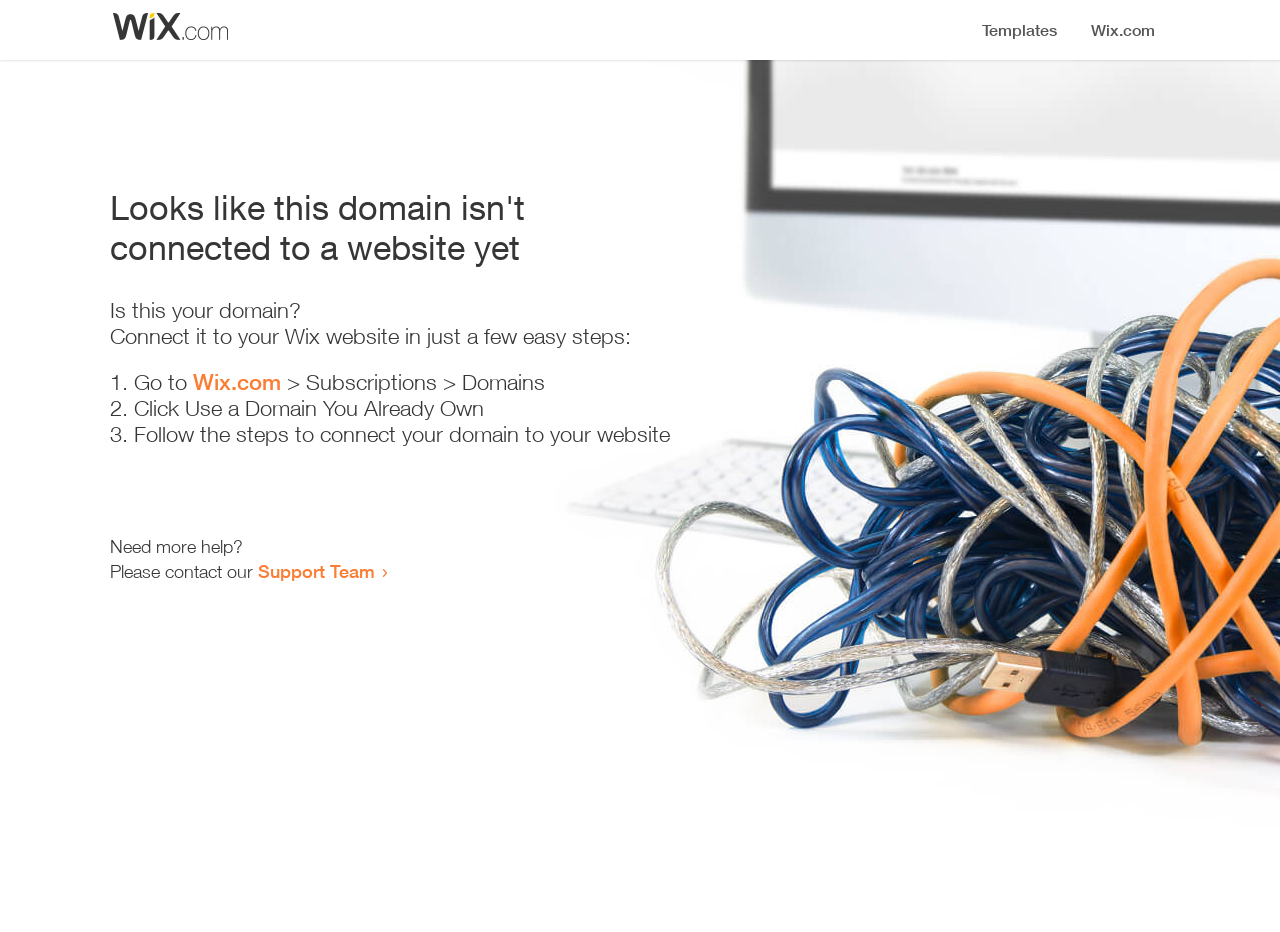Use one word or a short phrase to answer the question provided: 
What is the purpose of this webpage?

Domain connection